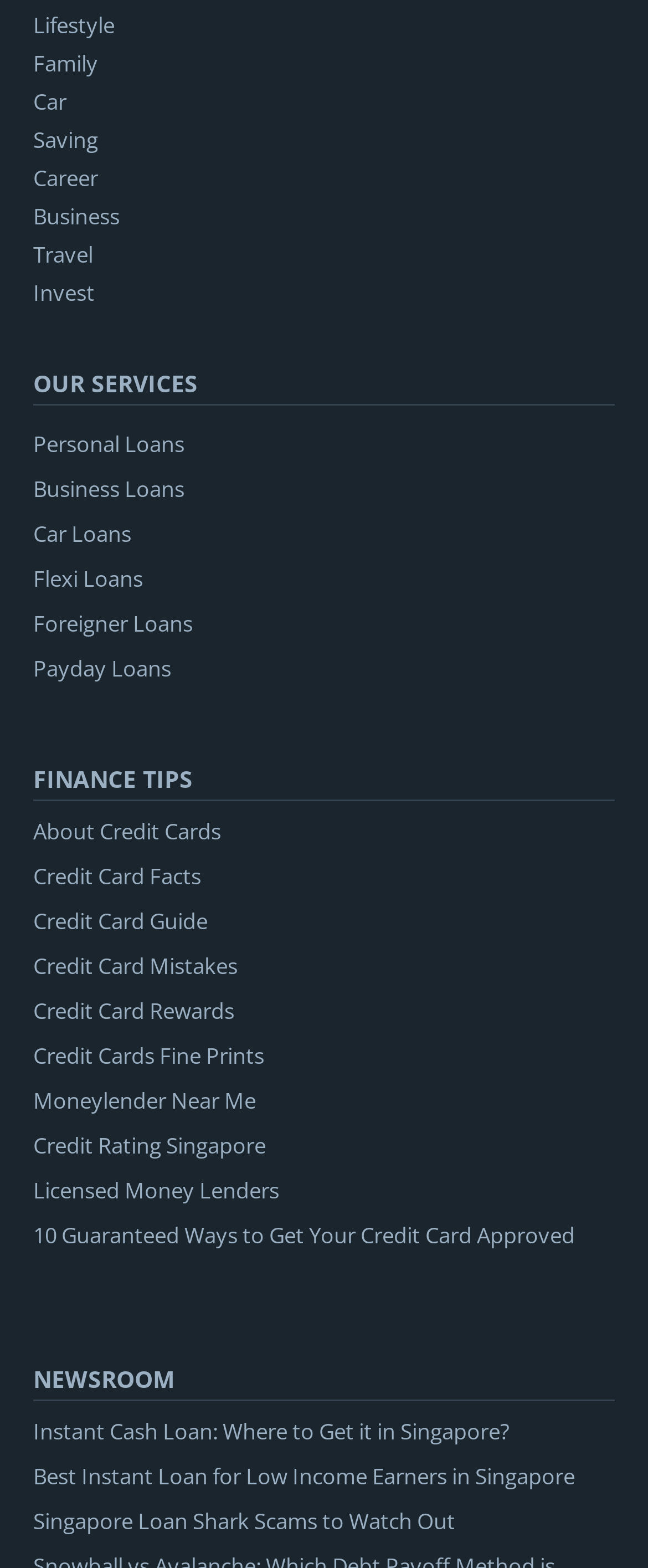Give the bounding box coordinates for the element described as: "Car Loans".

[0.051, 0.331, 0.203, 0.35]